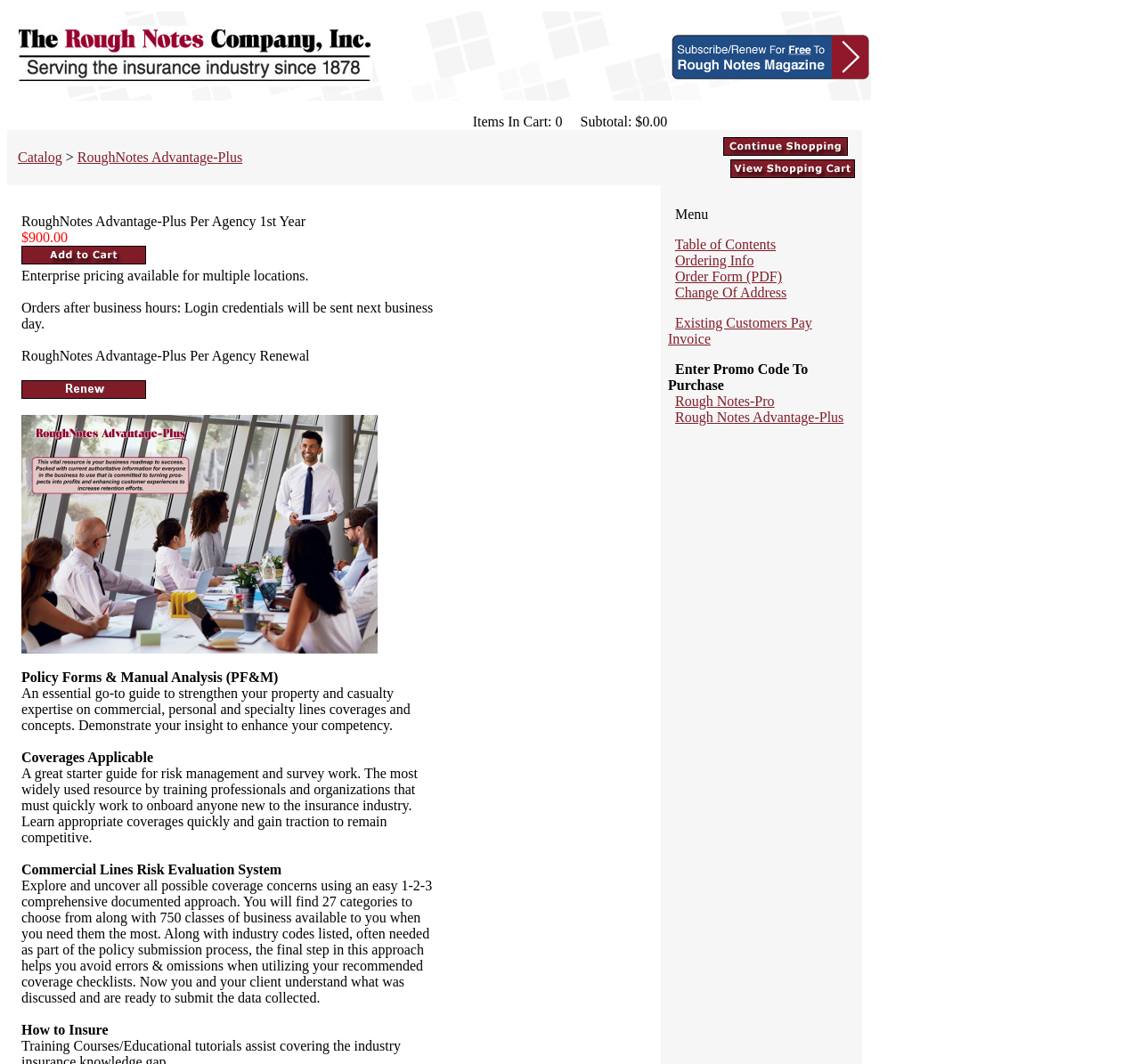Identify the bounding box coordinates for the region of the element that should be clicked to carry out the instruction: "View catalog". The bounding box coordinates should be four float numbers between 0 and 1, i.e., [left, top, right, bottom].

[0.016, 0.141, 0.055, 0.155]